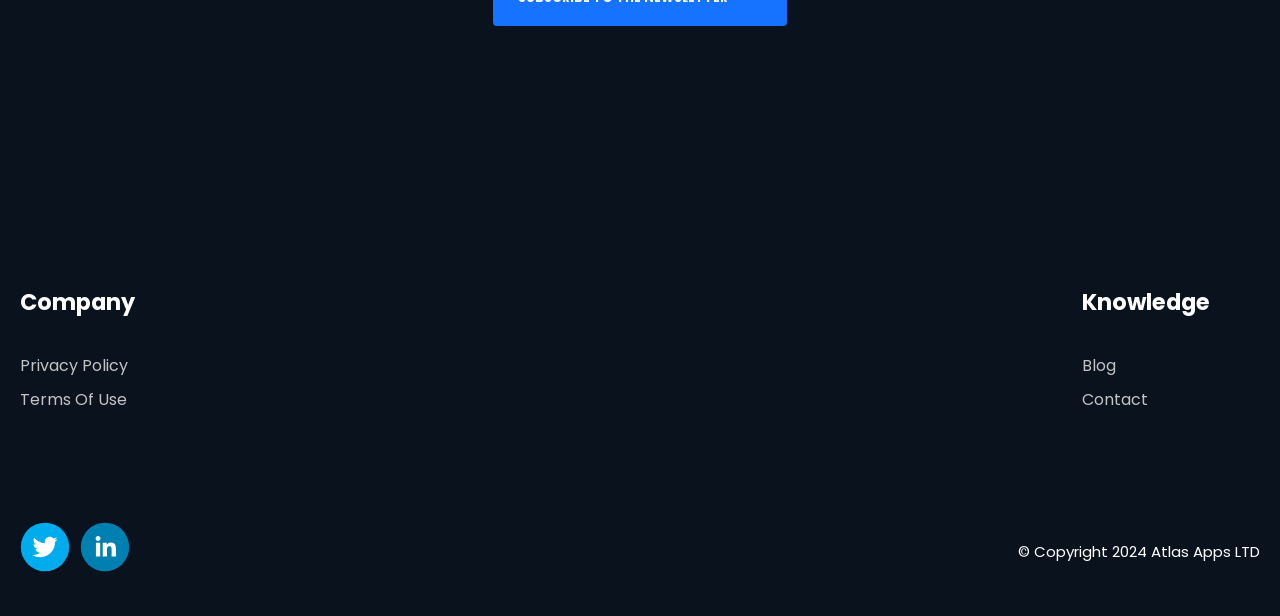What is the second menu item?
Respond to the question with a well-detailed and thorough answer.

The second menu item is 'Terms Of Use', which is located at the top left corner of the webpage, below the 'Company' title.